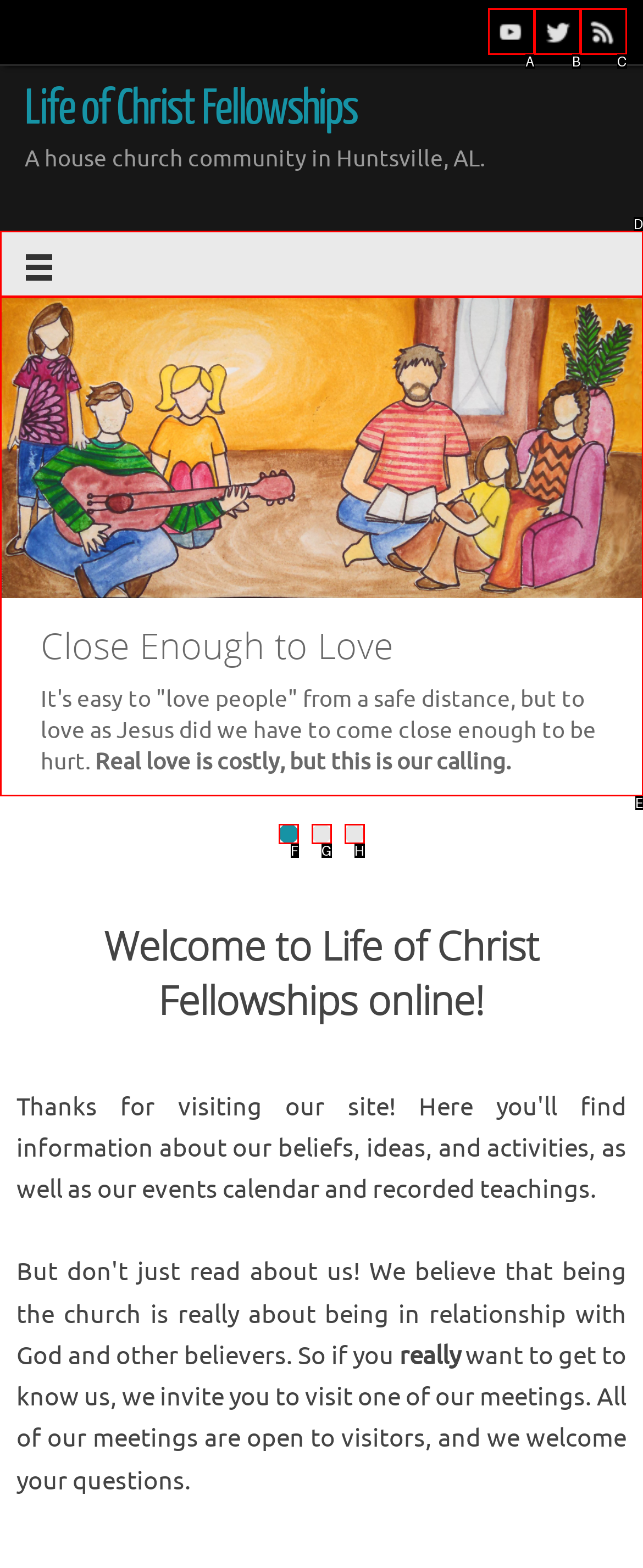From the choices provided, which HTML element best fits the description: parent_node: Life of Christ Fellowships? Answer with the appropriate letter.

D